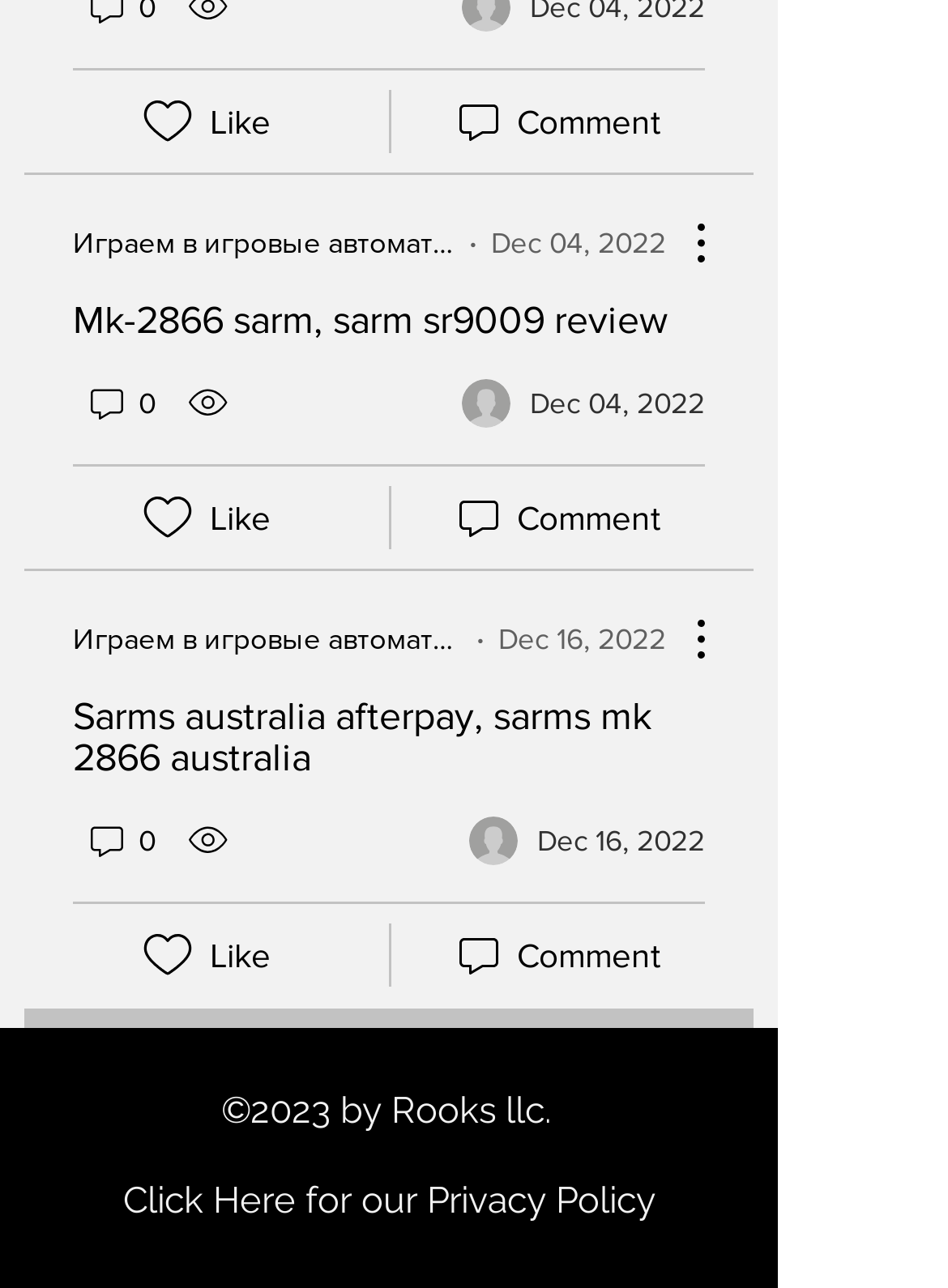Can you look at the image and give a comprehensive answer to the question:
How many comments does the second post have?

I found the number of comments for the second post by looking at the link element with the text '0 comments' which is located below the second post title, indicating that the second post has 0 comments.